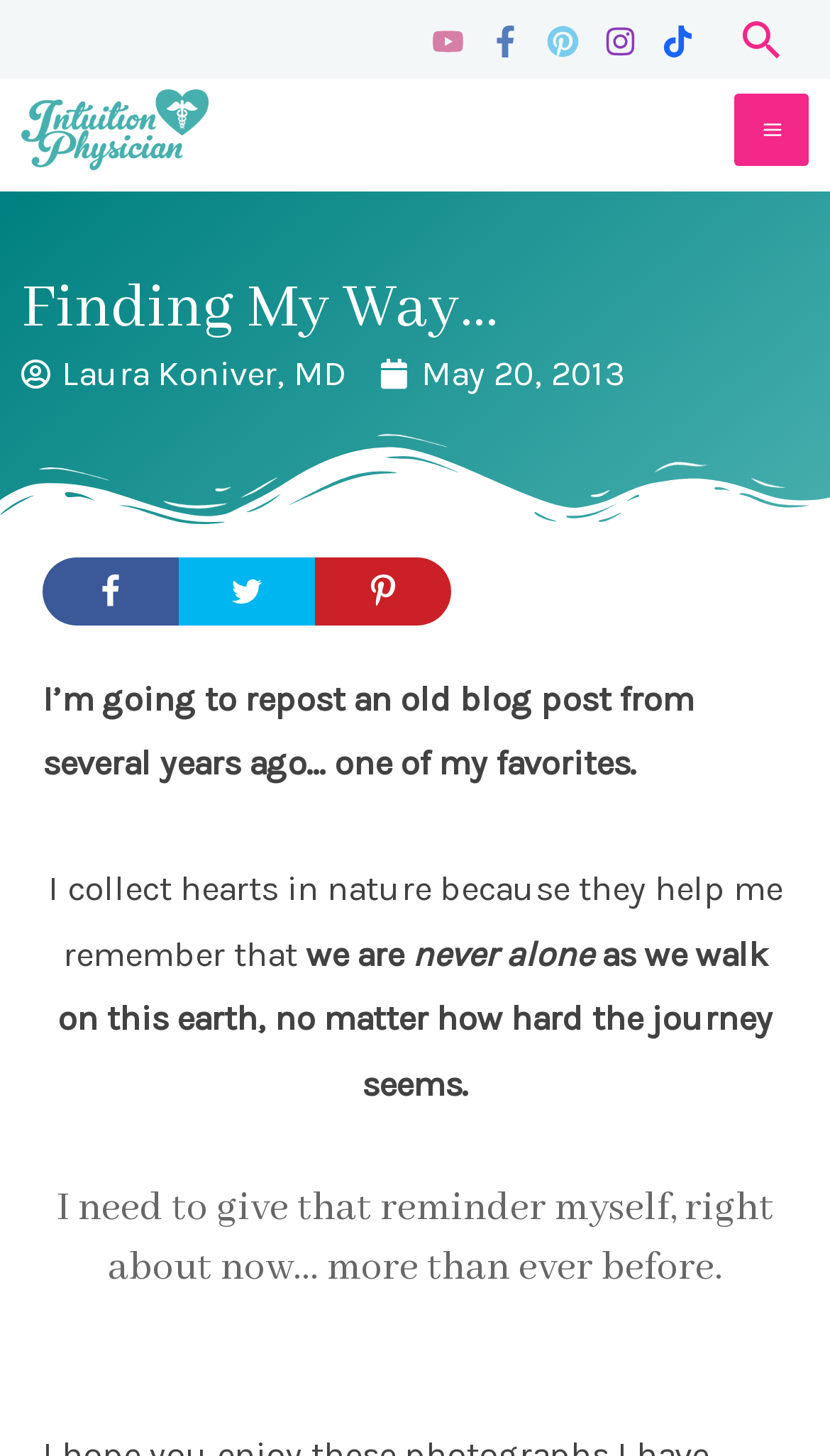Please reply to the following question with a single word or a short phrase:
What is the theme of the blog post?

Hearts in nature